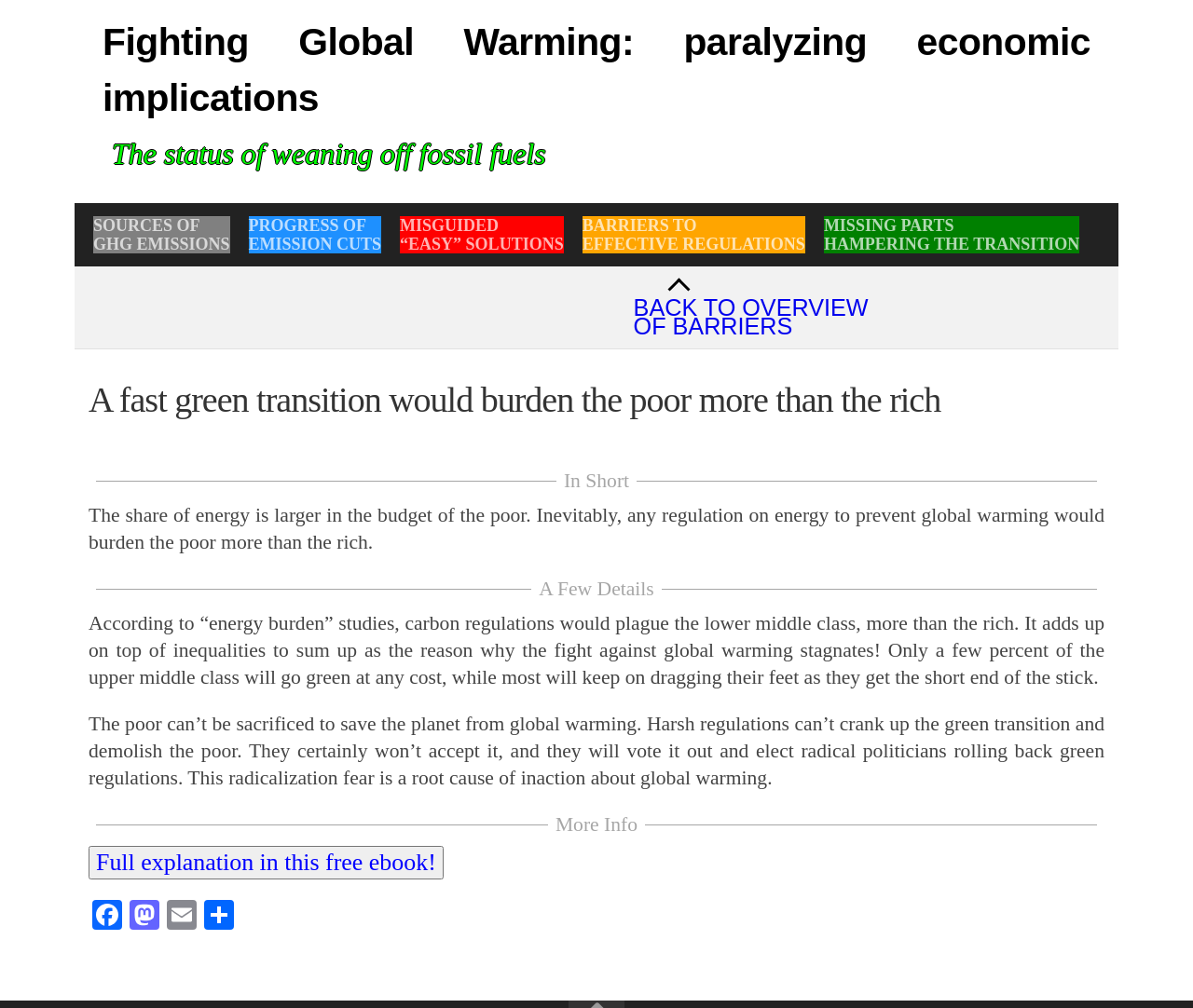Find the bounding box coordinates for the area you need to click to carry out the instruction: "Go back to the overview of barriers". The coordinates should be four float numbers between 0 and 1, indicated as [left, top, right, bottom].

[0.078, 0.277, 0.728, 0.333]